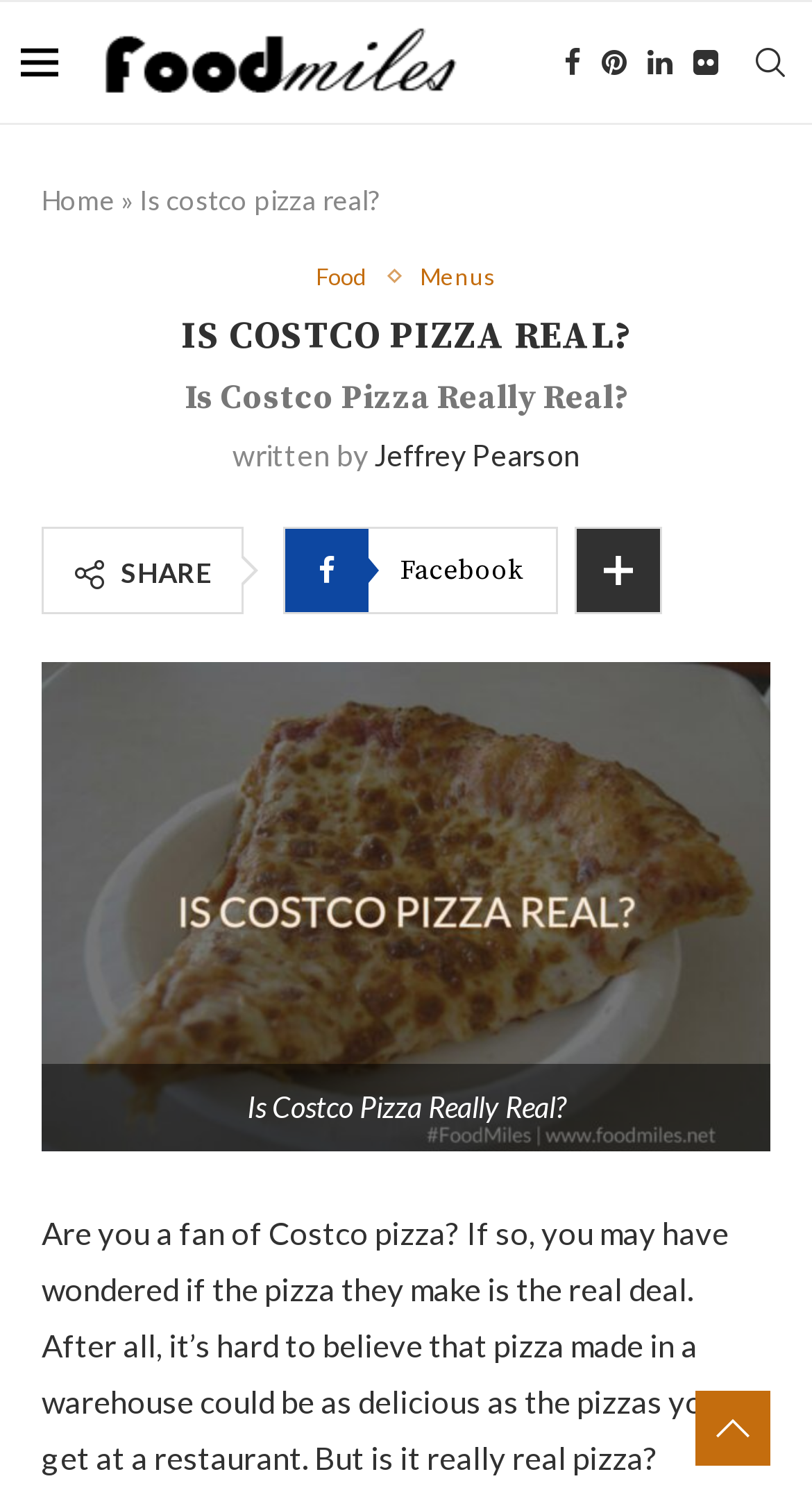Please specify the bounding box coordinates of the clickable region to carry out the following instruction: "Click on the Facebook link". The coordinates should be four float numbers between 0 and 1, in the format [left, top, right, bottom].

[0.695, 0.001, 0.715, 0.082]